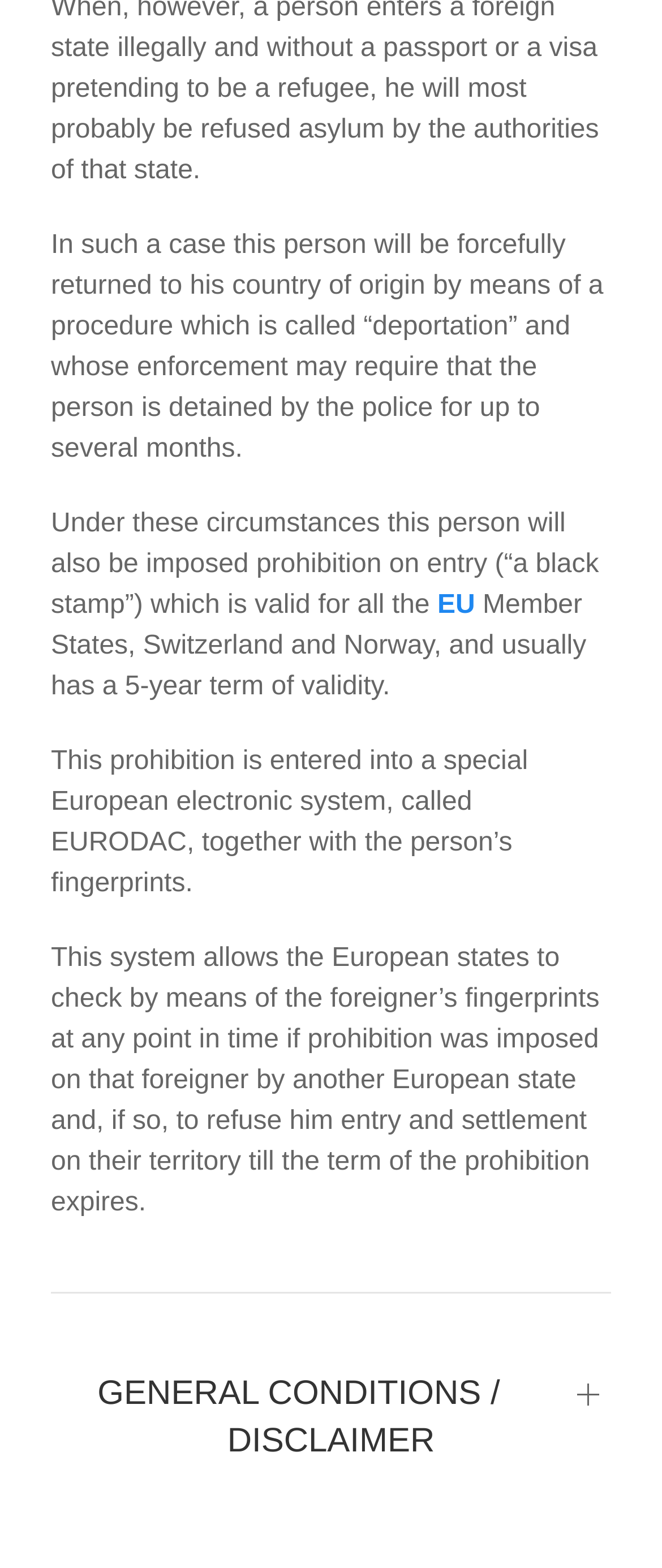Determine the bounding box coordinates of the UI element described below. Use the format (top-left x, top-left y, bottom-right x, bottom-right y) with floating point numbers between 0 and 1: Air Conditioners

None